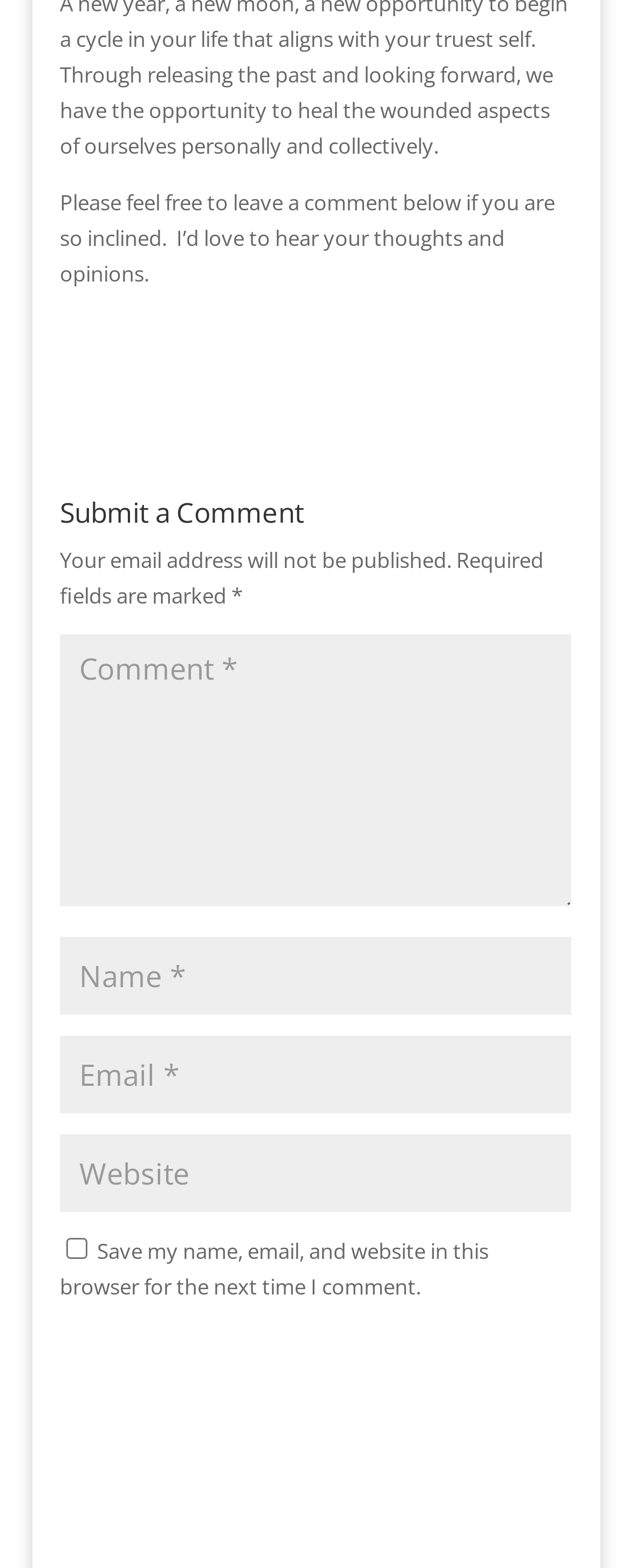Given the description "Class Size and Age Groups", provide the bounding box coordinates of the corresponding UI element.

None